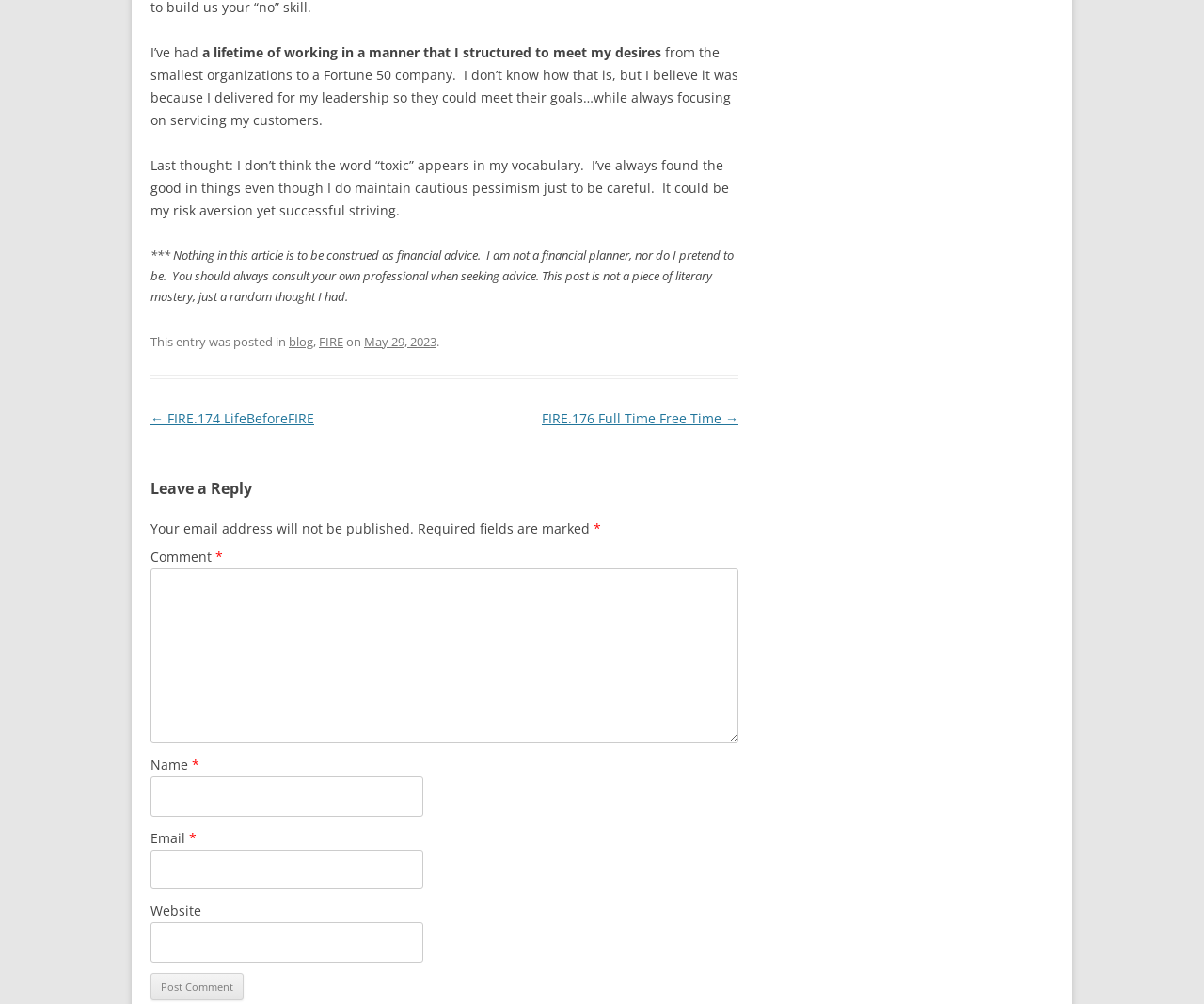Identify the bounding box of the HTML element described as: "← FIRE.174 LifeBeforeFIRE".

[0.125, 0.407, 0.261, 0.425]